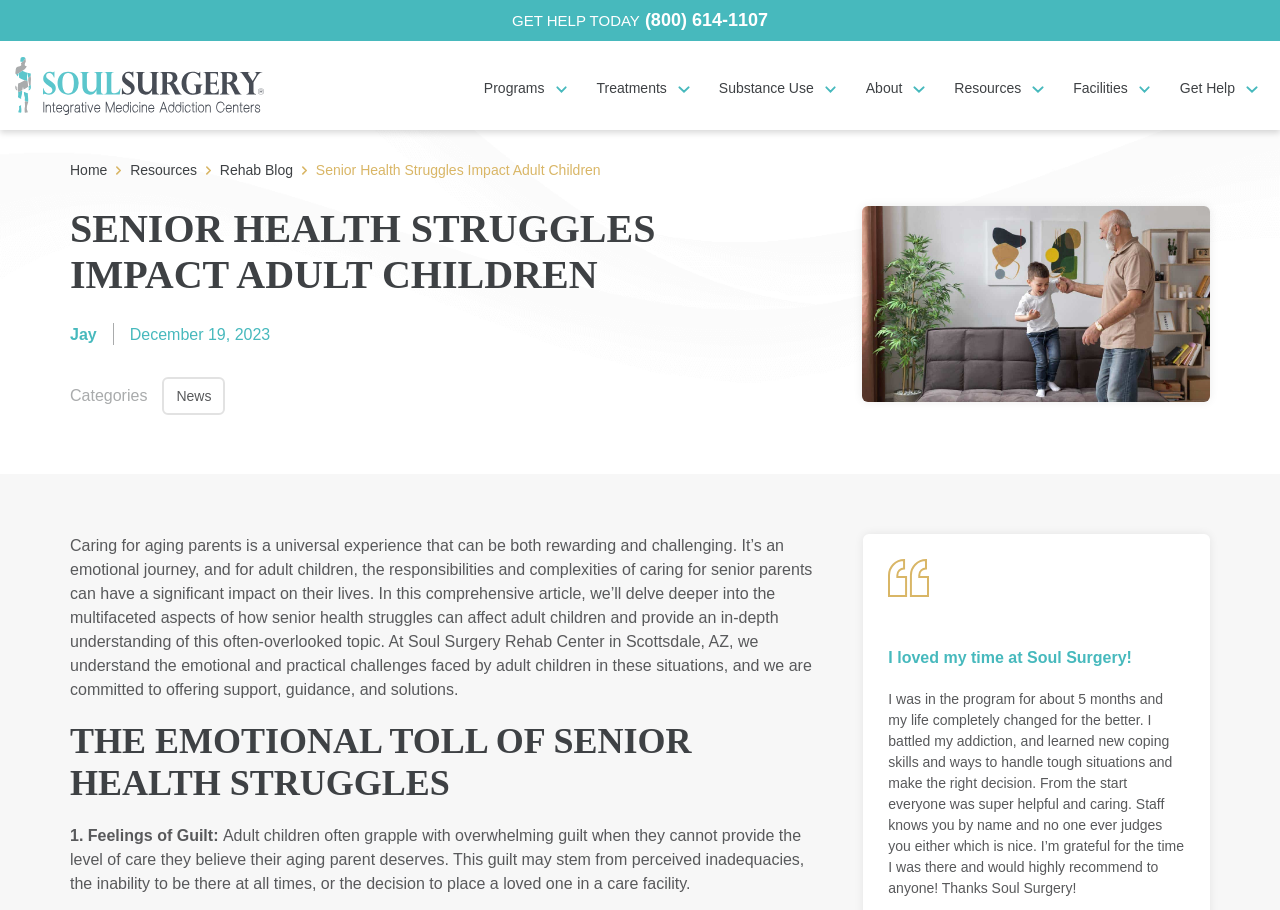Determine the bounding box coordinates of the clickable element to achieve the following action: 'Share this post'. Provide the coordinates as four float values between 0 and 1, formatted as [left, top, right, bottom].

None